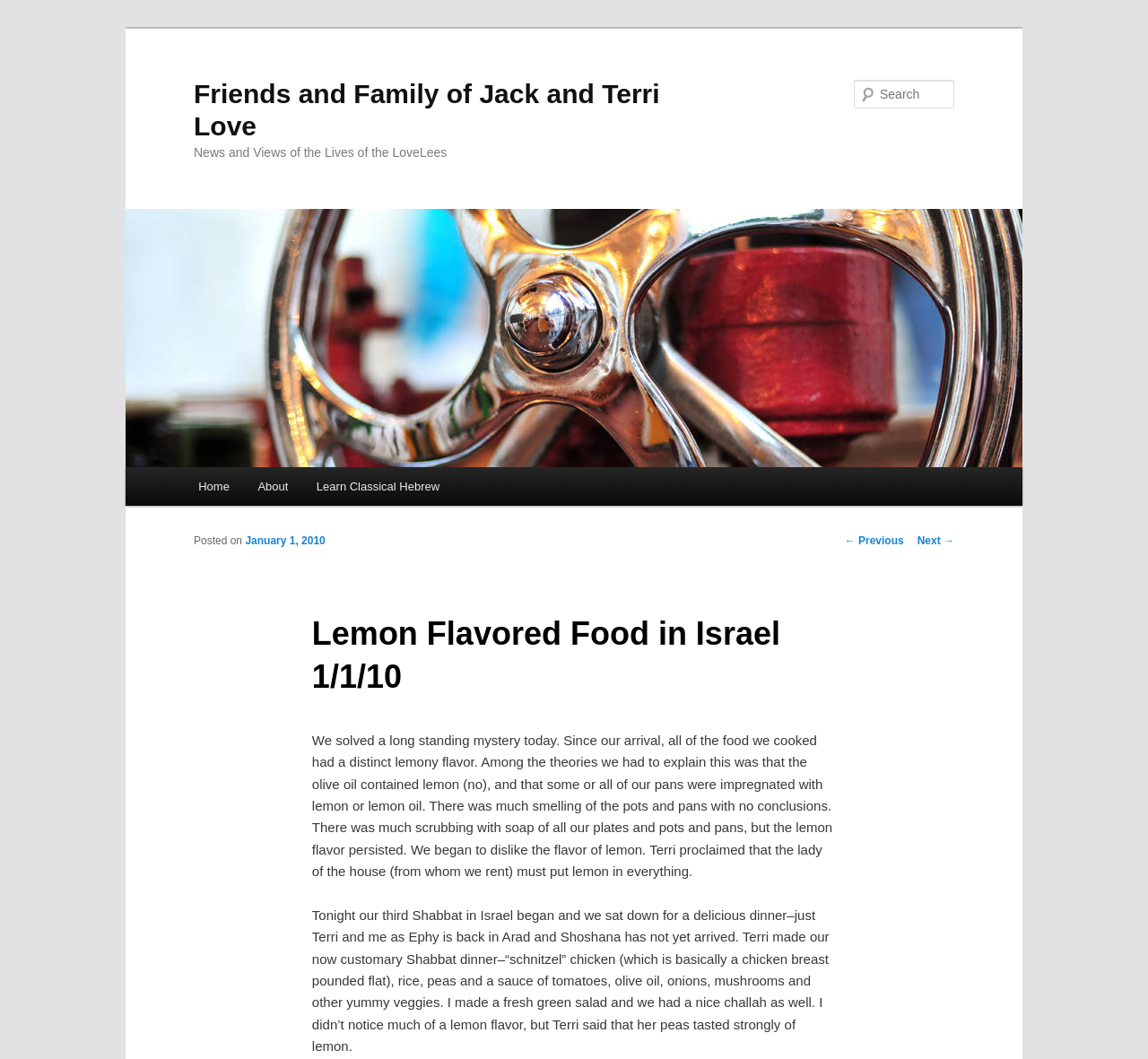Give a one-word or short phrase answer to this question: 
How many links are in the main menu?

3